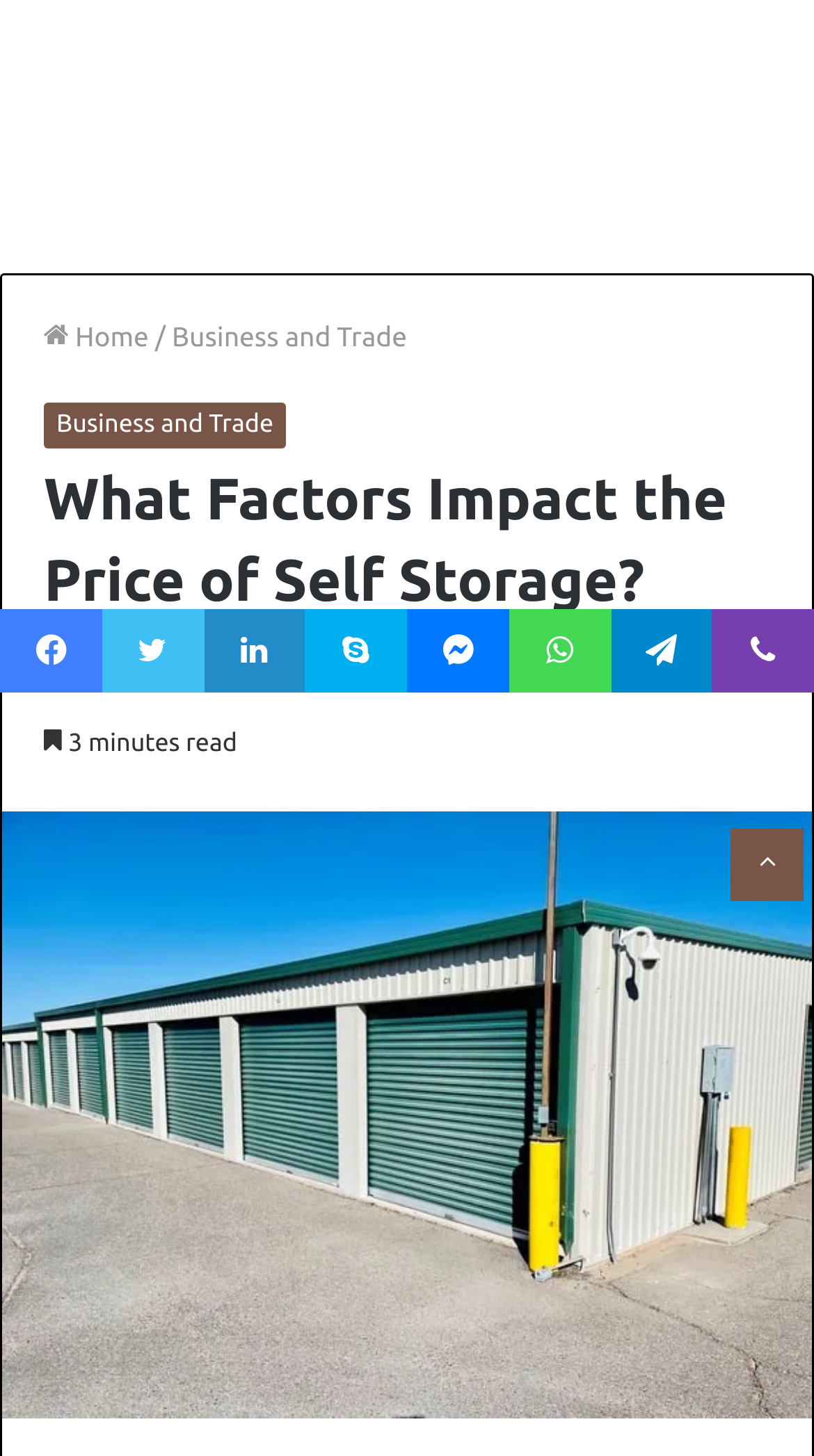Find the bounding box of the web element that fits this description: "Back to top button".

[0.897, 0.569, 0.987, 0.619]